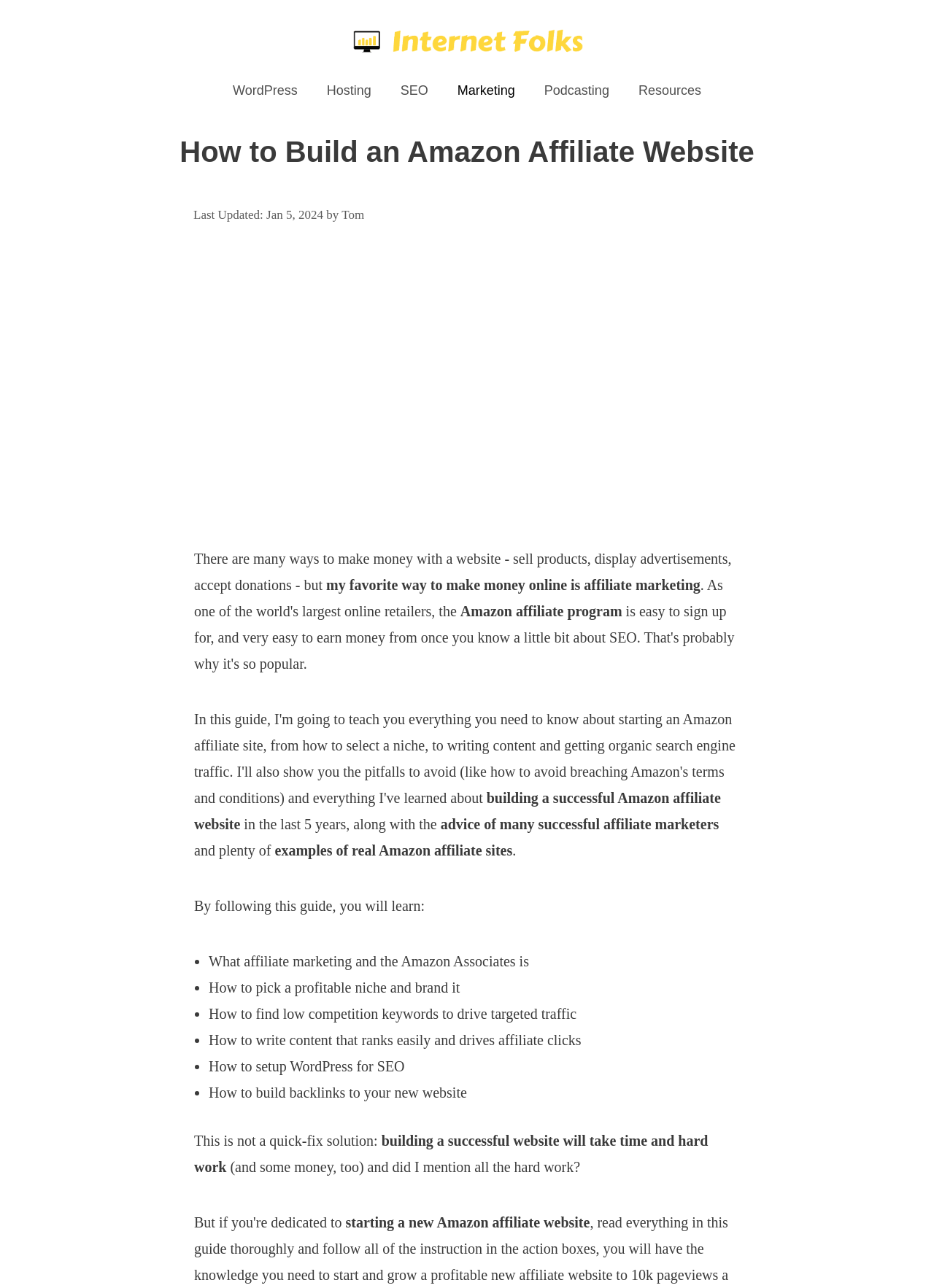What is required to build a successful website?
Using the image, answer in one word or phrase.

time, hard work, and some money